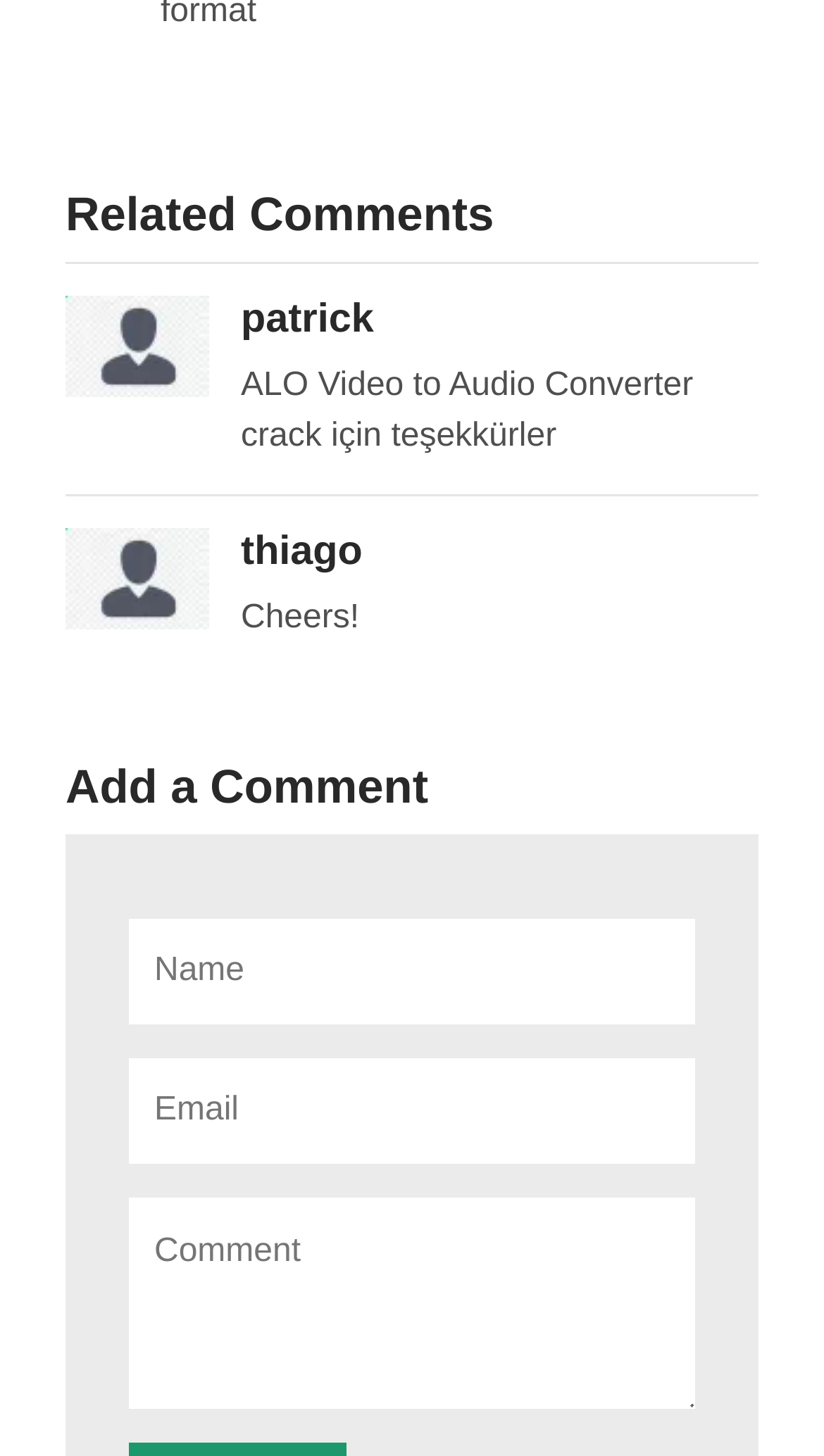Provide the bounding box coordinates of the UI element this sentence describes: "alt="64x64"".

[0.079, 0.384, 0.254, 0.409]